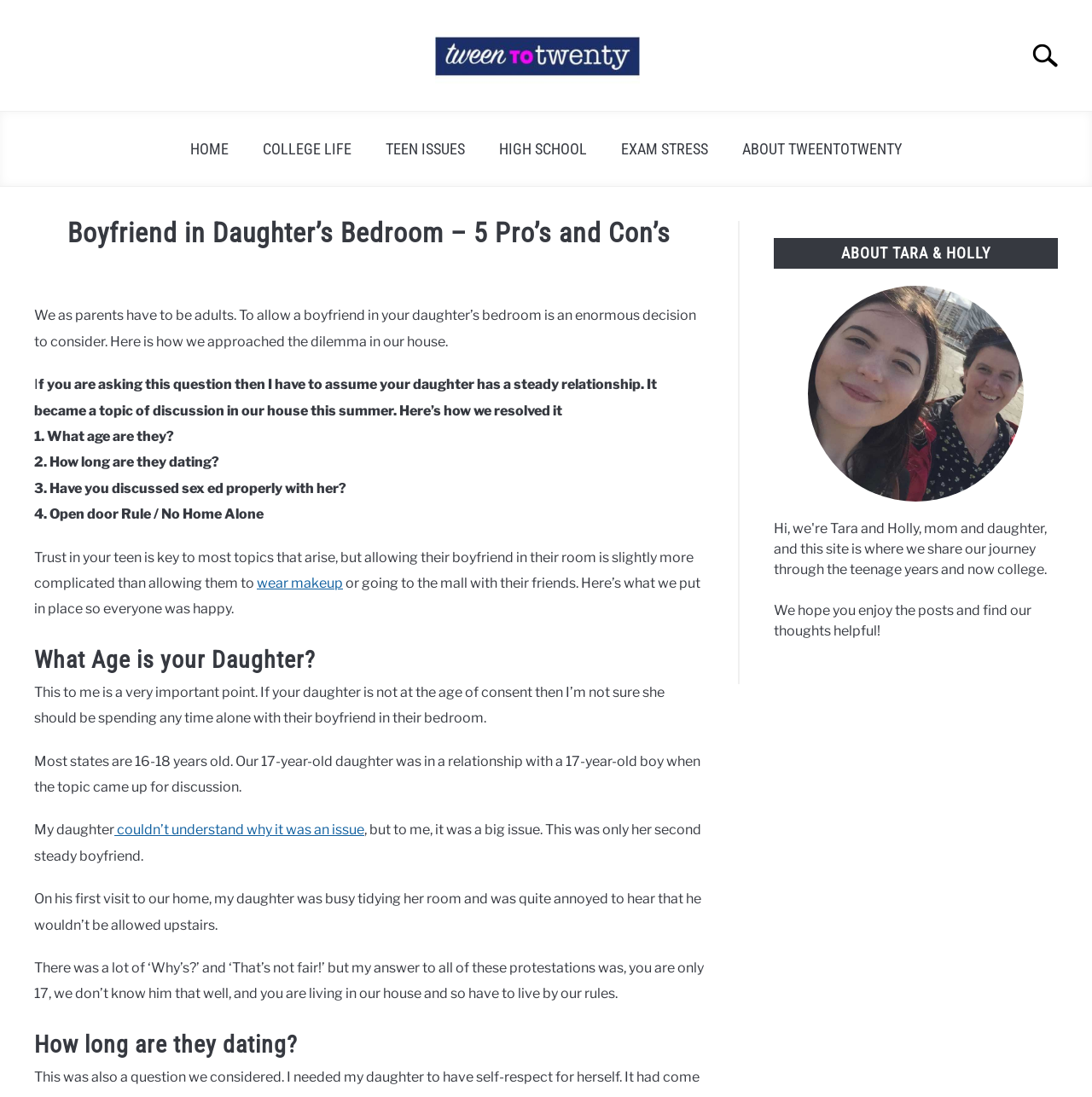What is the rule mentioned for the daughter's boyfriend visiting their home?
Could you give a comprehensive explanation in response to this question?

The article mentions that the author and their family have an open door rule, which means that the boyfriend is not allowed to be alone with their daughter in her bedroom, and they have to keep the door open when he visits.